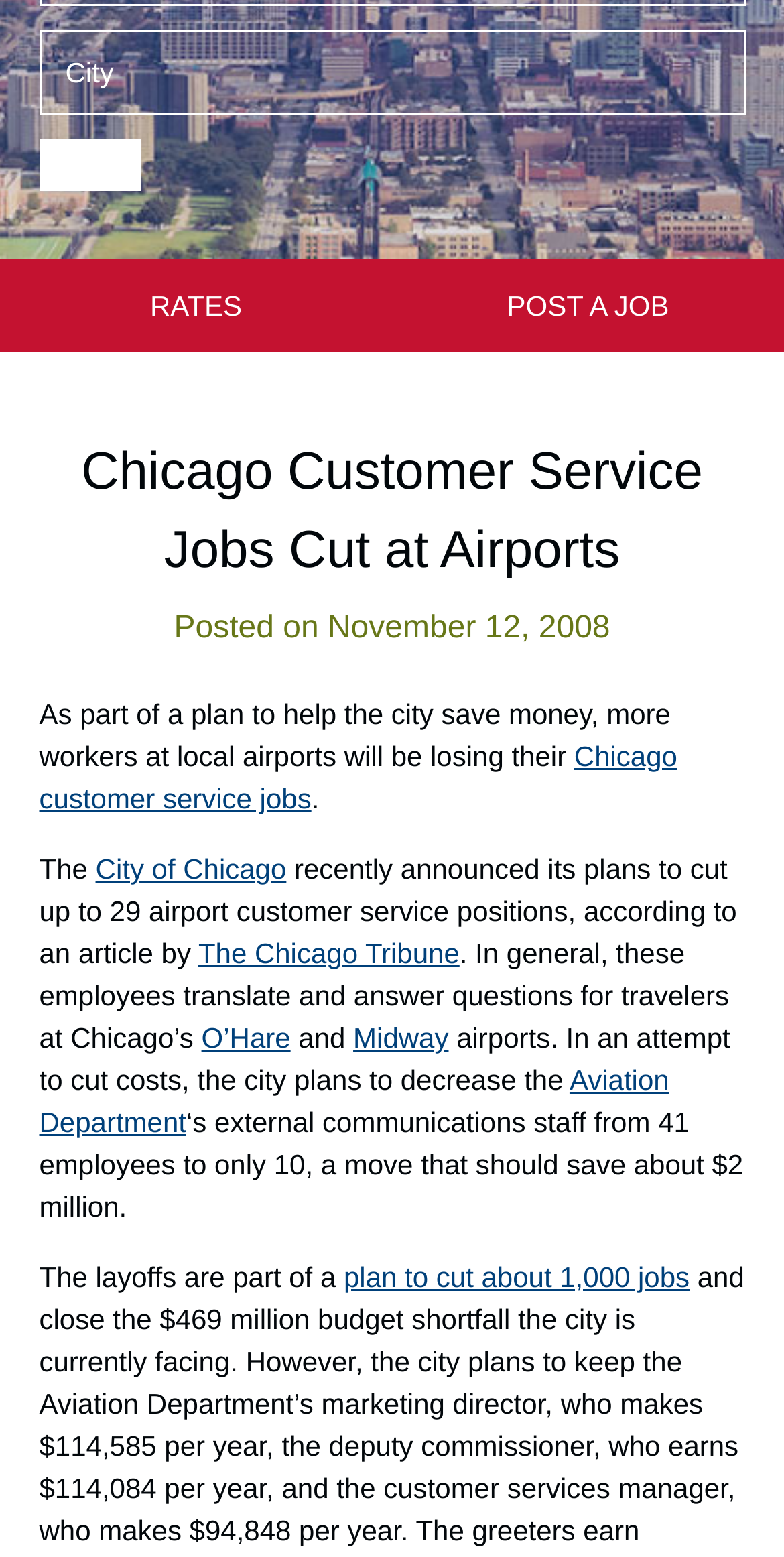Locate the UI element described by City of Chicago and provide its bounding box coordinates. Use the format (top-left x, top-left y, bottom-right x, bottom-right y) with all values as floating point numbers between 0 and 1.

[0.122, 0.548, 0.365, 0.568]